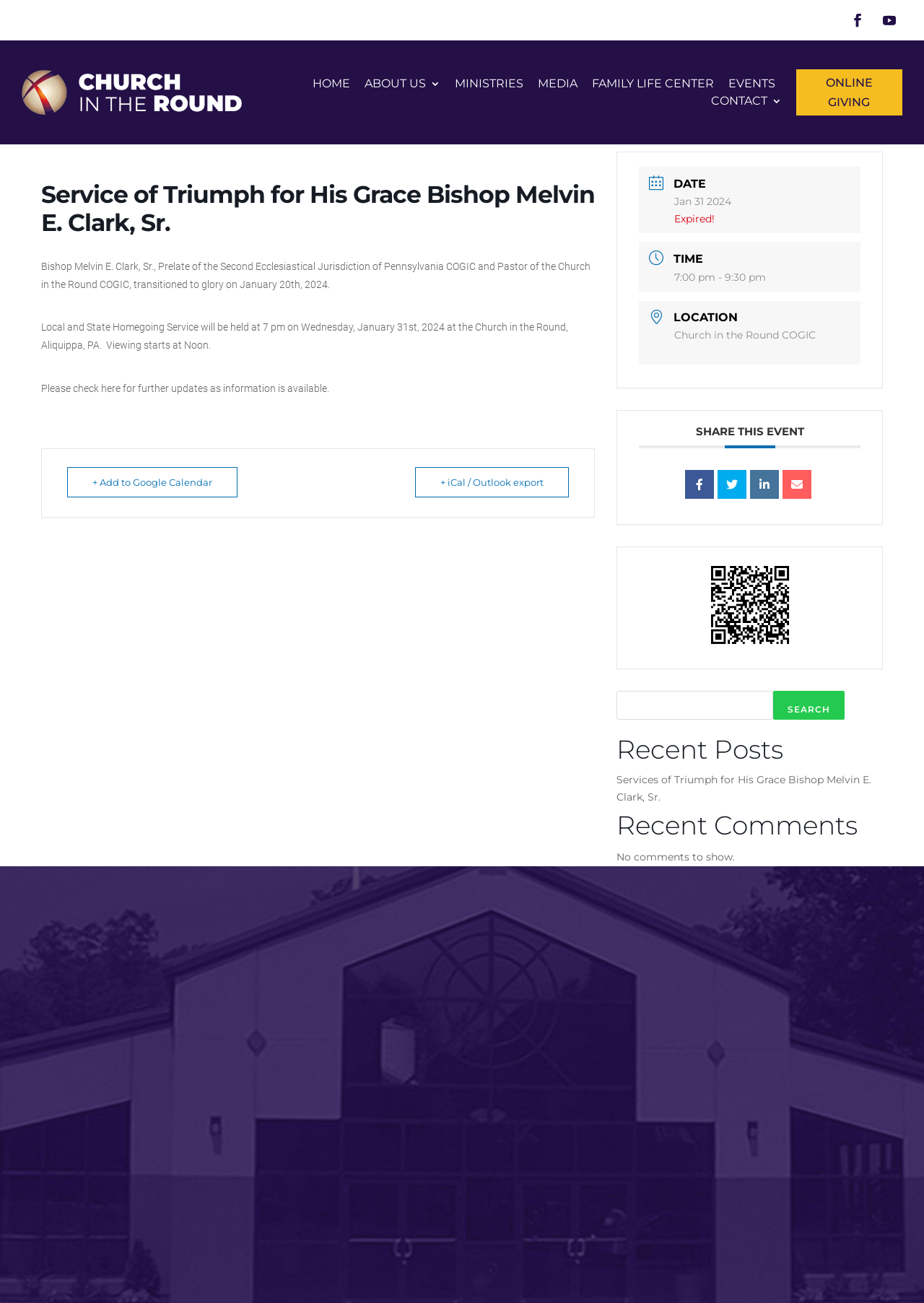Explain the webpage in detail.

This webpage is dedicated to the Service of Triumph for His Grace Bishop Melvin E. Clark, Sr. The top section of the page features a navigation menu with links to various sections of the website, including HOME, ABOUT US, MINISTRIES, MEDIA, FAMILY LIFE CENTER, EVENTS, CONTACT, and ONLINE GIVING.

Below the navigation menu, there is a large heading that reads "Service of Triumph for His Grace Bishop Melvin E. Clark, Sr." followed by a paragraph of text that announces the passing of Bishop Melvin E. Clark, Sr. and provides details about the upcoming homegoing service.

The page then displays a section with three links: "+ Add to Google Calendar", "+ iCal / Outlook export", and a heading "DATE" with a description list detailing the date of the event. Below this section, there are two more description lists, one for "TIME" and one for "LOCATION", providing further details about the event.

The next section is headed "SHARE THIS EVENT" and features four social media links and a QR code. Below this, there is a search bar with a search button.

The page then displays a section with a heading "Recent Posts" and a link to a related article. Below this, there is a section with a heading "Recent Comments" and a message indicating that there are no comments to show.

At the bottom of the page, there is a footer section with a duplicate navigation menu, a copyright notice, and contact information for the church, including an address, phone number, and website credit.